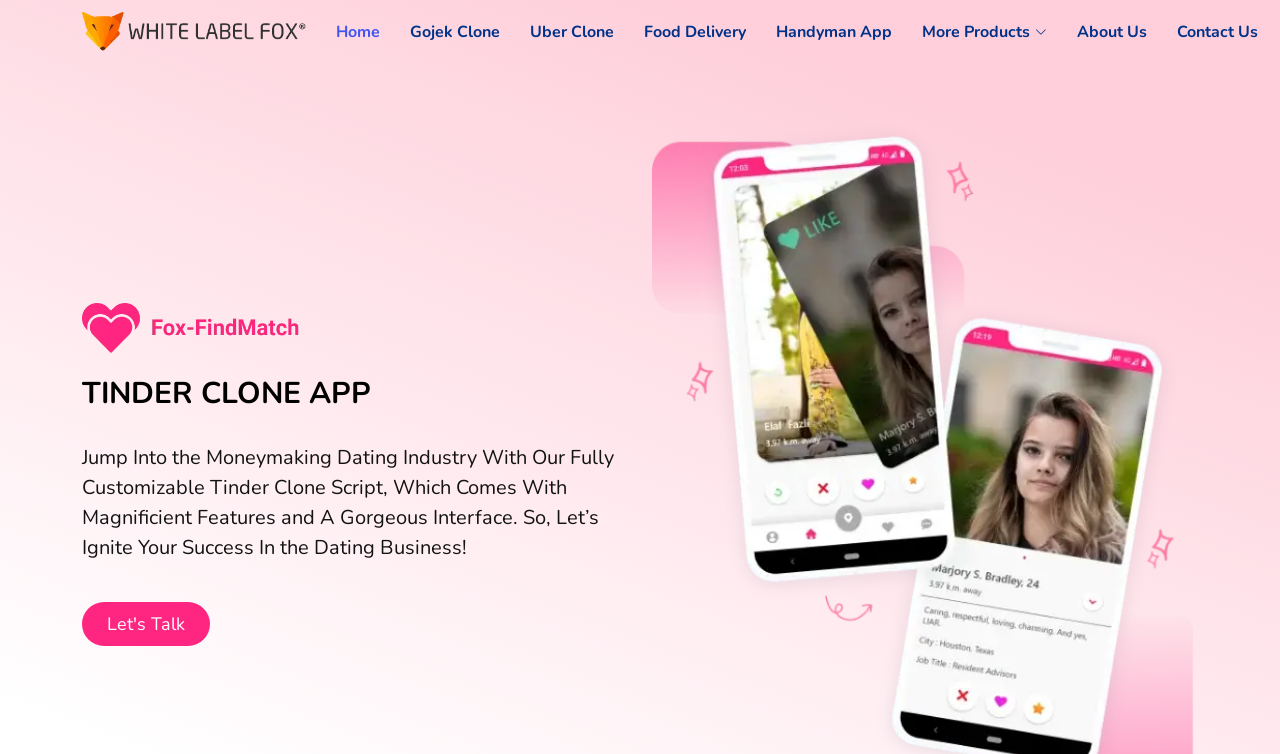Offer a thorough description of the webpage.

The webpage is about creating a dating app, specifically a Tinder clone, for iOS and Android. At the top left corner, there is a logo of "white-label-fox" accompanied by an image. Next to it, there is a navigation menu with links to different pages, including "Home", "Gojek Clone", "Uber Clone", "Food Delivery", "Handyman App", "More Products", "About Us", and "Contact Us". These links are positioned horizontally, with "Home" on the left and "Contact Us" on the right.

Below the navigation menu, there is a larger logo, "hero-logo", positioned at the top left corner. The main content of the page starts with a heading "TINDER CLONE APP" in a prominent font size. Below the heading, there is a longer heading that describes the benefits of using the Tinder clone script, highlighting its customizability, features, and interface. This heading spans almost the entire width of the page.

At the bottom left corner, there is a call-to-action link "Let's Talk", encouraging visitors to initiate a conversation. Overall, the webpage is focused on promoting the Tinder clone app and its benefits, with a clear call-to-action to engage with the business.